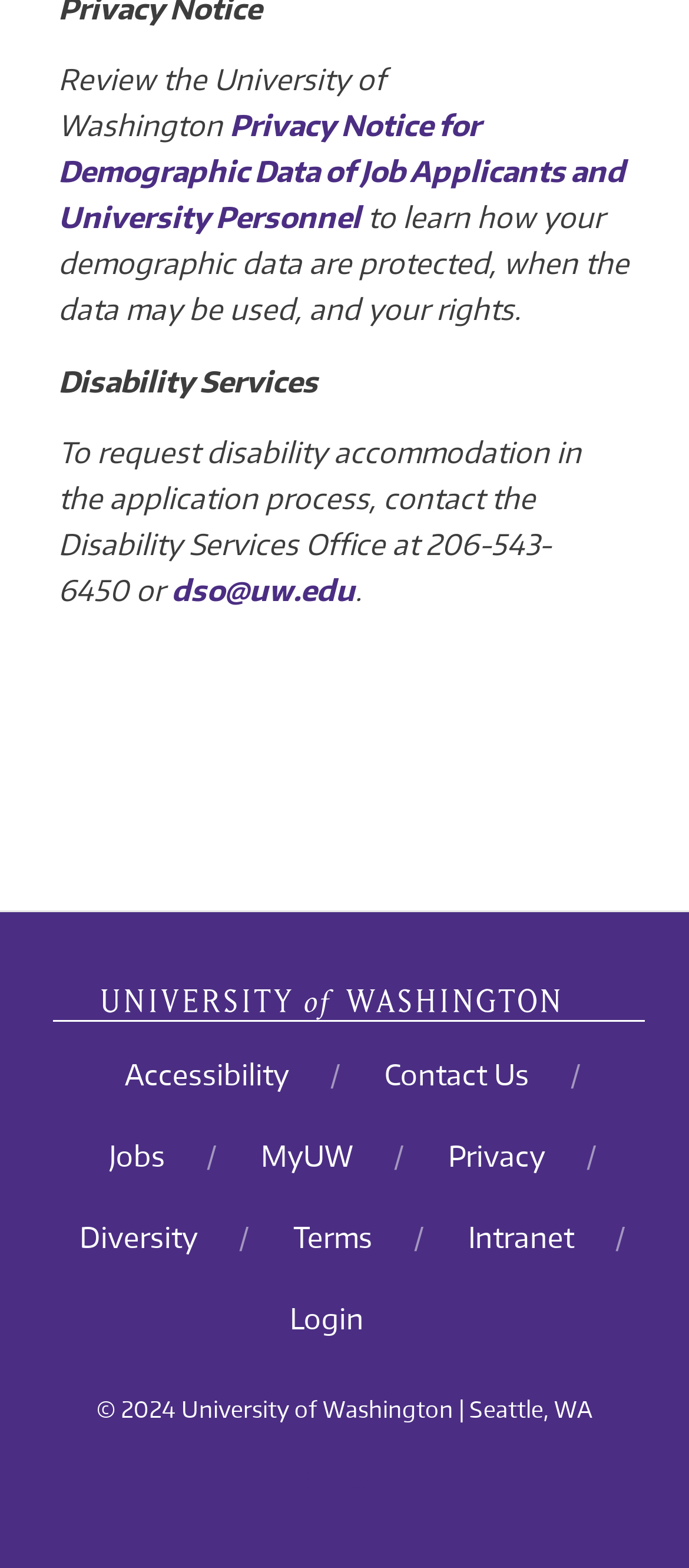Please provide a comprehensive answer to the question below using the information from the image: How many social media links are there in the footer?

I counted the number of social media links in the footer section, which includes four links with no text description.